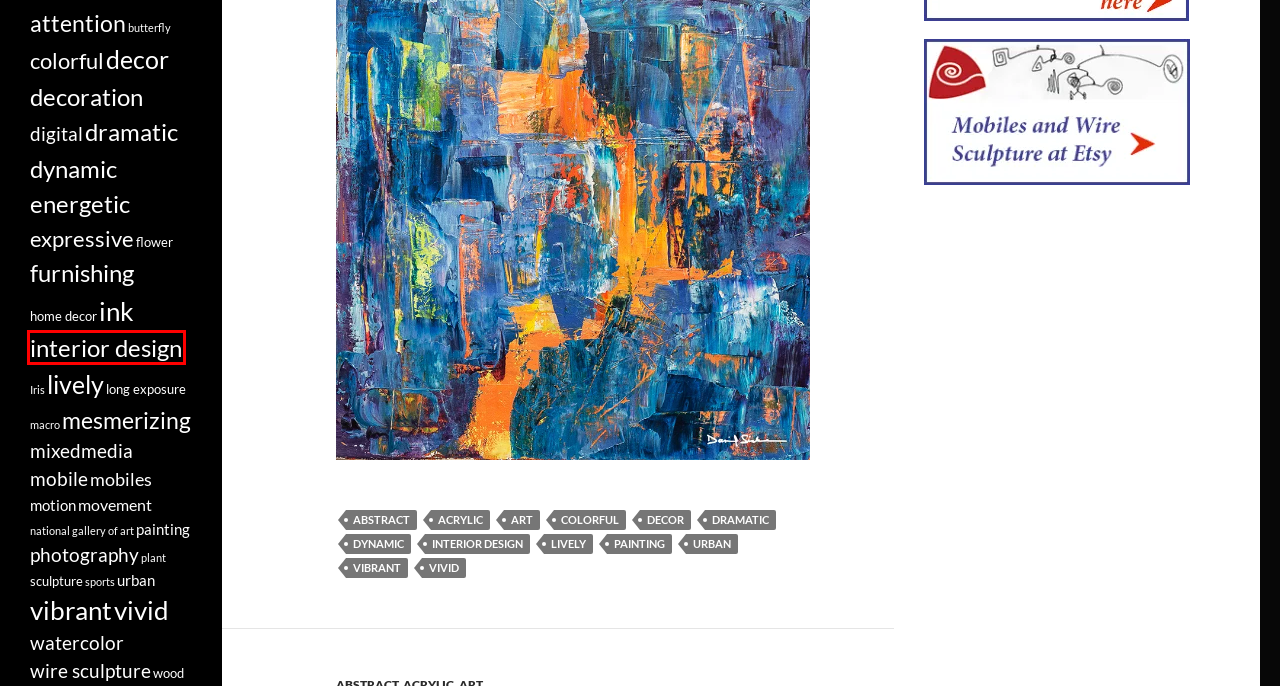Consider the screenshot of a webpage with a red bounding box around an element. Select the webpage description that best corresponds to the new page after clicking the element inside the red bounding box. Here are the candidates:
A. expressive | Abstract Art by Dan Sisken
B. colorful | Abstract Art by Dan Sisken
C. ink | Abstract Art by Dan Sisken
D. mixedmedia | Abstract Art by Dan Sisken
E. sculpture | Abstract Art by Dan Sisken
F. interior design | Abstract Art by Dan Sisken
G. decoration | Abstract Art by Dan Sisken
H. mesmerizing | Abstract Art by Dan Sisken

F